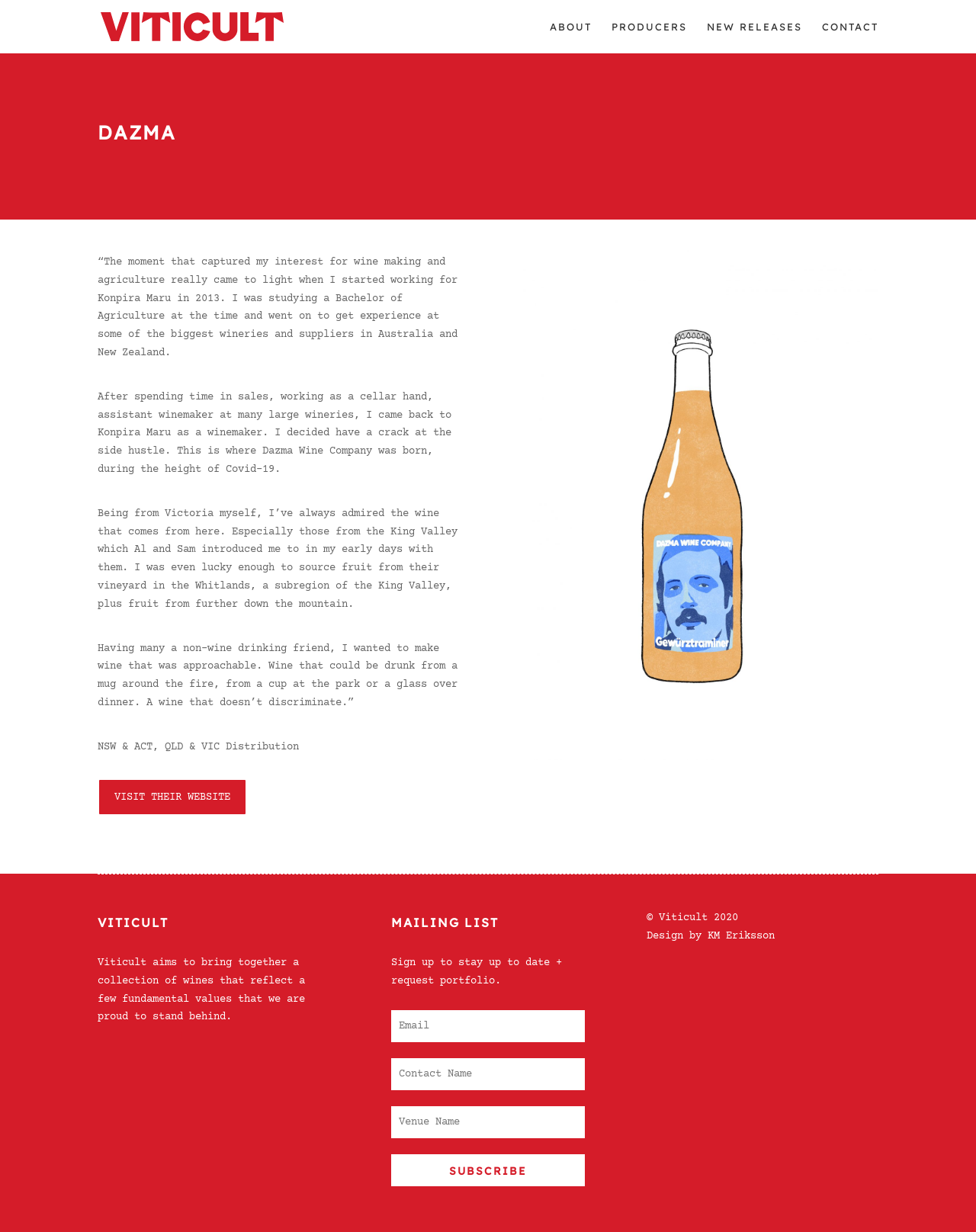Determine the bounding box coordinates of the target area to click to execute the following instruction: "Click on ABOUT."

[0.563, 0.017, 0.606, 0.043]